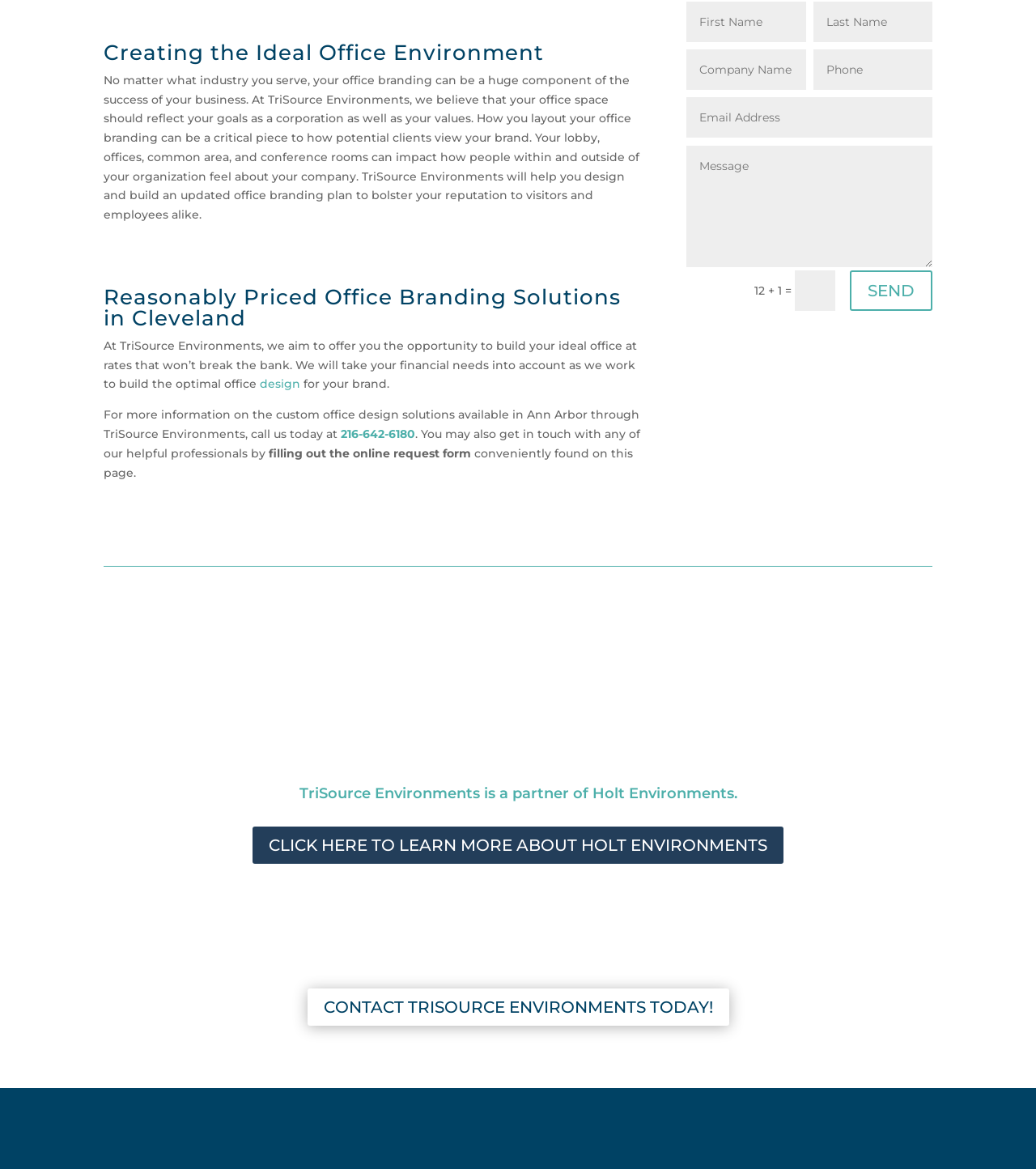Refer to the image and provide an in-depth answer to the question:
What is the company's goal for office branding?

According to the webpage, TriSource Environments believes that an office space should reflect a corporation's goals and values. This is stated in the second paragraph of the webpage, which explains the importance of office branding in creating a successful business.